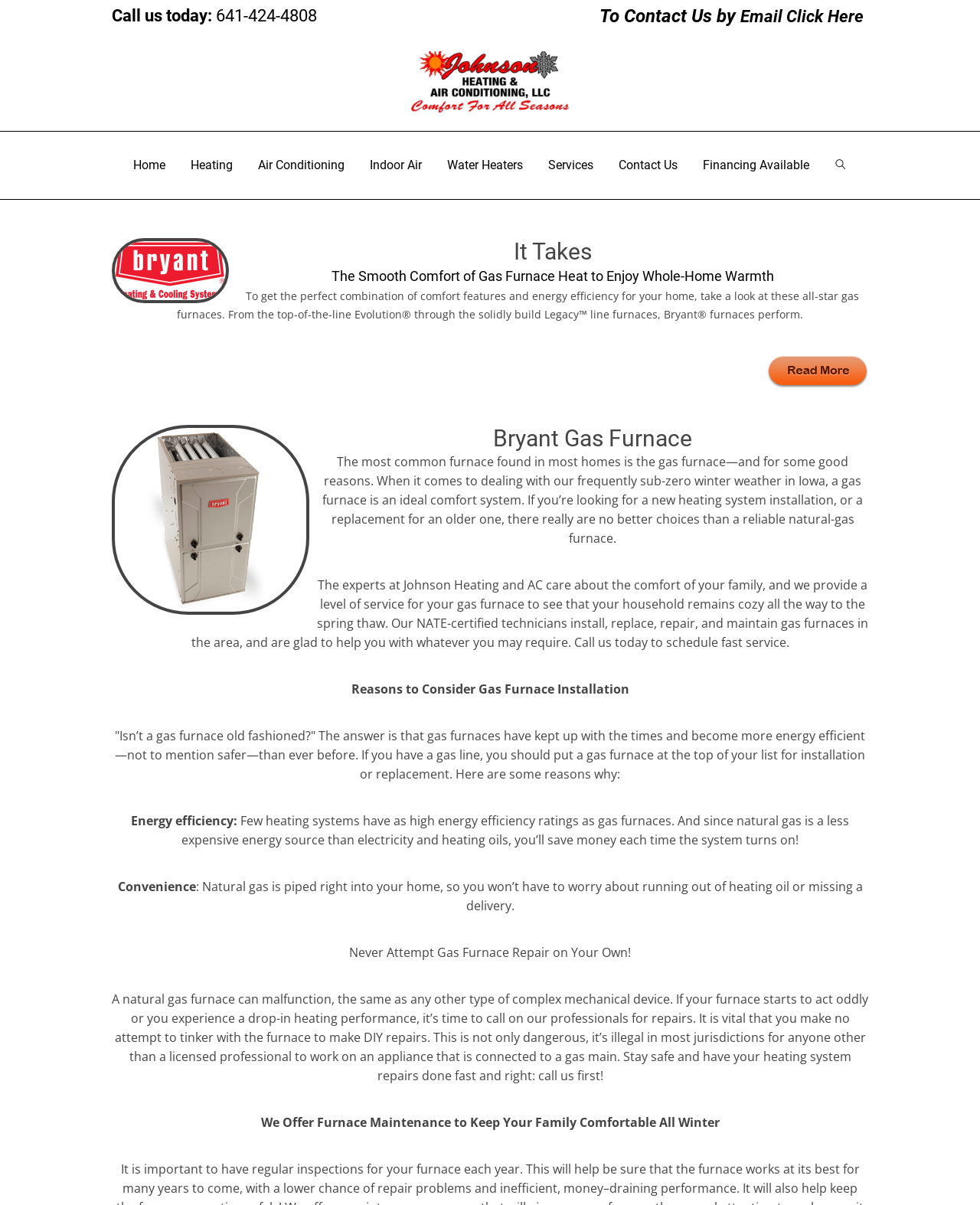What is the benefit of natural gas as a heating source?
Please describe in detail the information shown in the image to answer the question.

I learned this from the StaticText element that compares natural gas to electricity and heating oils, stating that natural gas is a less expensive energy source, which leads to cost savings when using a gas furnace.